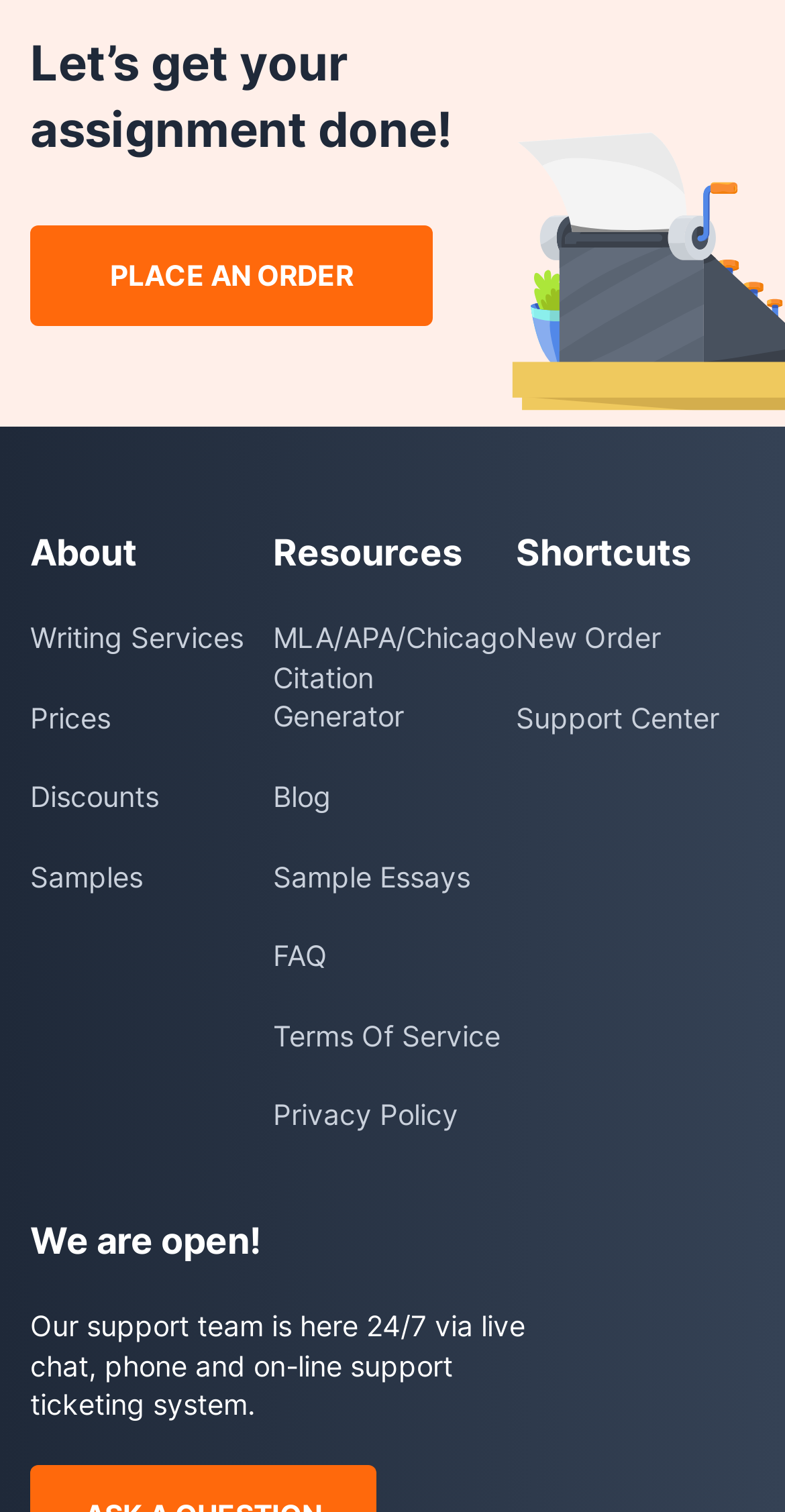Pinpoint the bounding box coordinates of the clickable element needed to complete the instruction: "View 'Writing Services'". The coordinates should be provided as four float numbers between 0 and 1: [left, top, right, bottom].

[0.038, 0.409, 0.343, 0.435]